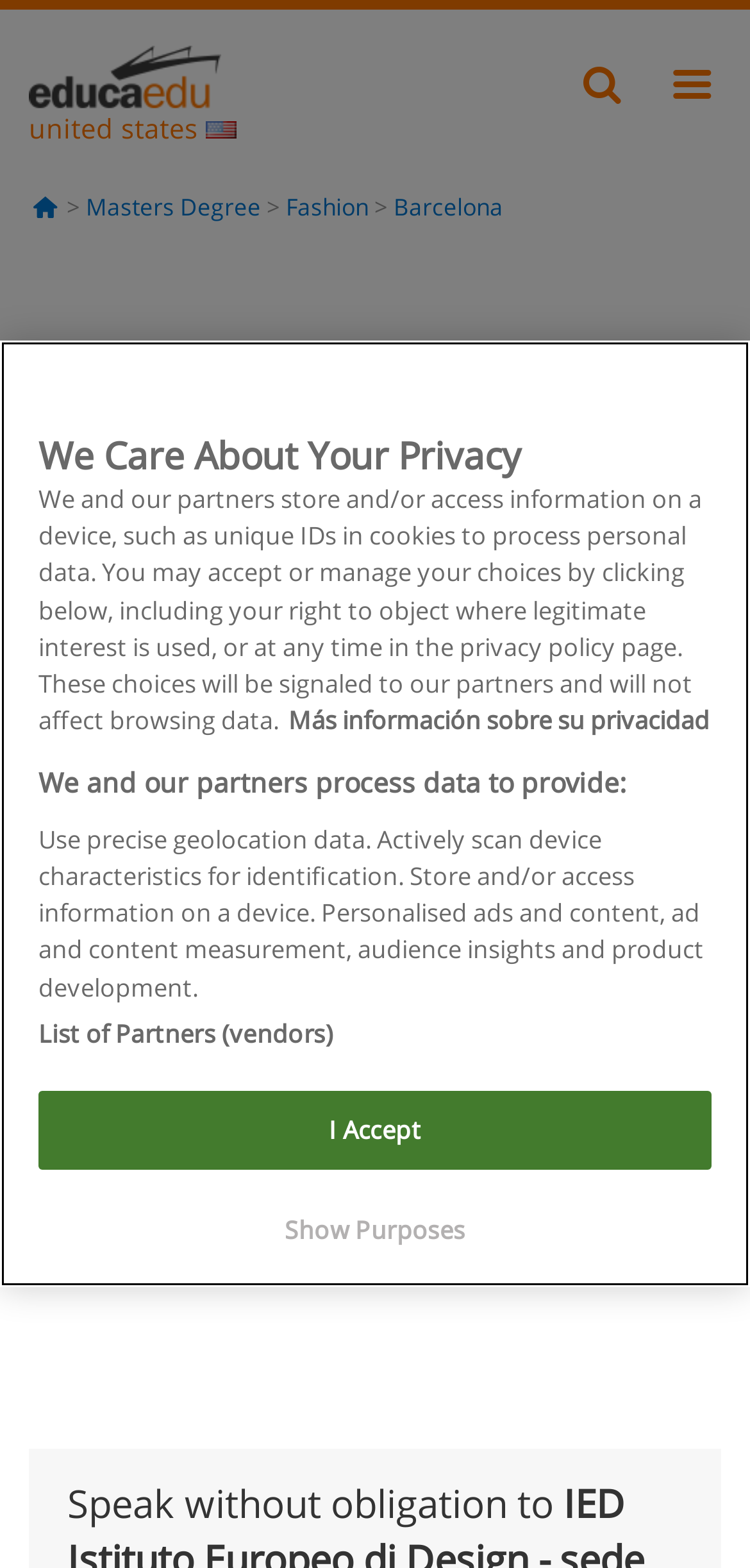Give a full account of the webpage's elements and their arrangement.

This webpage is about a Master's degree program in Fashion Creative Direction offered by IED Istituto Europeo di Design in Barcelona, Spain. At the top left corner, there is a logo of Educaedu, which is a link to the Educaedu United States webpage. Next to the logo, there is a search button and a menu button. 

Below the logo, there are several links to different categories, including "Masters Degree", "Fashion", and "Barcelona". The main heading "Master in Fashion Creative Direction" is prominently displayed in the middle of the page. 

On the left side of the page, there is a section with details about the program, including the school, method, location, and type. The school is IED Istituto Europeo di Design - sede Barcelona, and the method is "At the institution". The location is Barcelona, and the type is a Master's degree. 

At the bottom of the page, there is a notice that says "Speak without obligation to" followed by some text. 

There is also a privacy notice that takes up most of the page, with a heading "We Care About Your Privacy". The notice explains how the website and its partners use cookies to process personal data and provides options for users to manage their choices. The notice includes links to more information about privacy and a list of partners. There are also buttons to accept or show purposes.